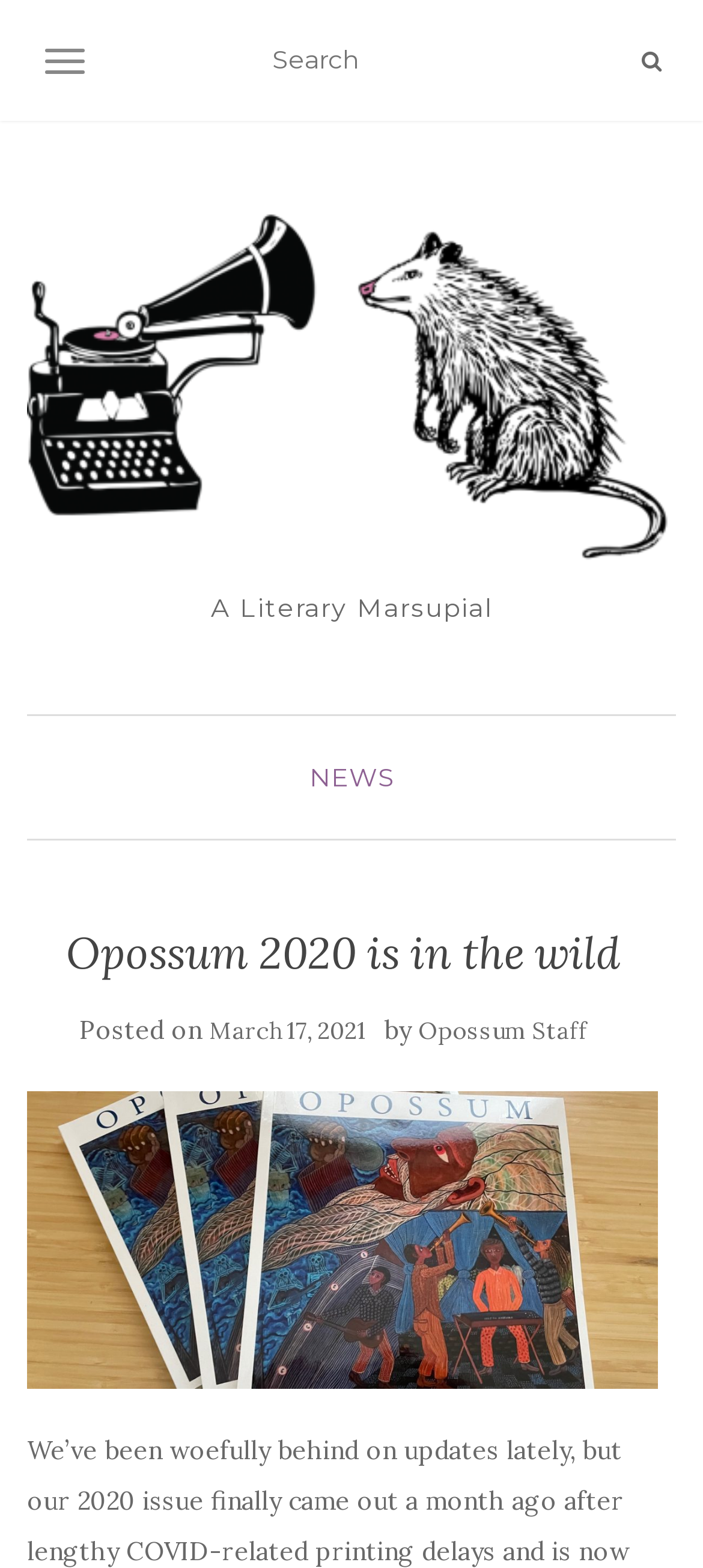Identify the bounding box coordinates for the region to click in order to carry out this instruction: "go to OPOSSUM homepage". Provide the coordinates using four float numbers between 0 and 1, formatted as [left, top, right, bottom].

[0.038, 0.135, 0.962, 0.36]